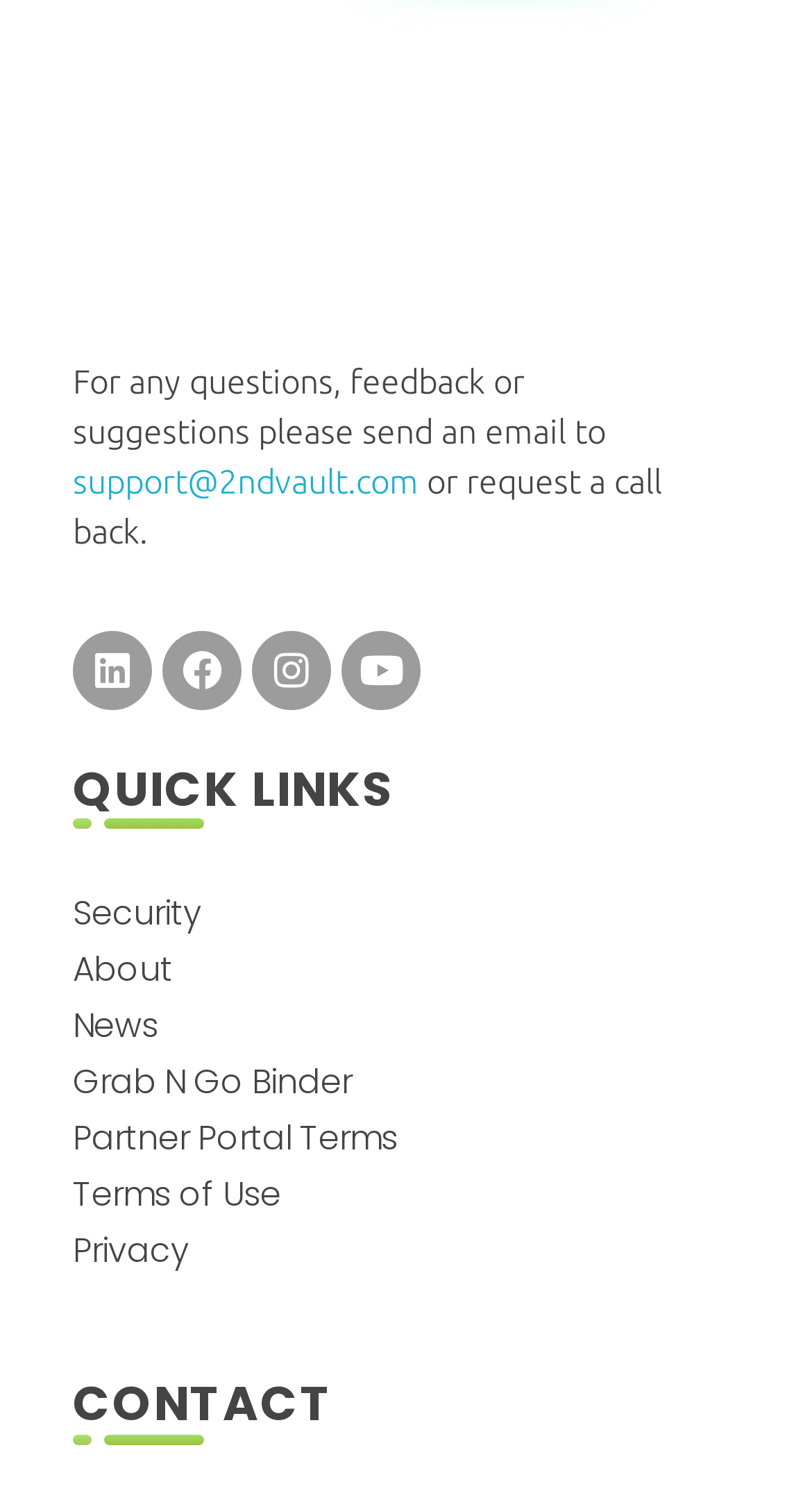Please provide a detailed answer to the question below based on the screenshot: 
What social media platforms is 2nd Vault present on?

The social media links are present in the form of icons with bounding box coordinates [0.09, 0.418, 0.187, 0.47] for Linkedin, [0.2, 0.418, 0.297, 0.47] for Facebook, [0.31, 0.418, 0.408, 0.47] for Instagram, and [0.421, 0.418, 0.518, 0.47] for Youtube.